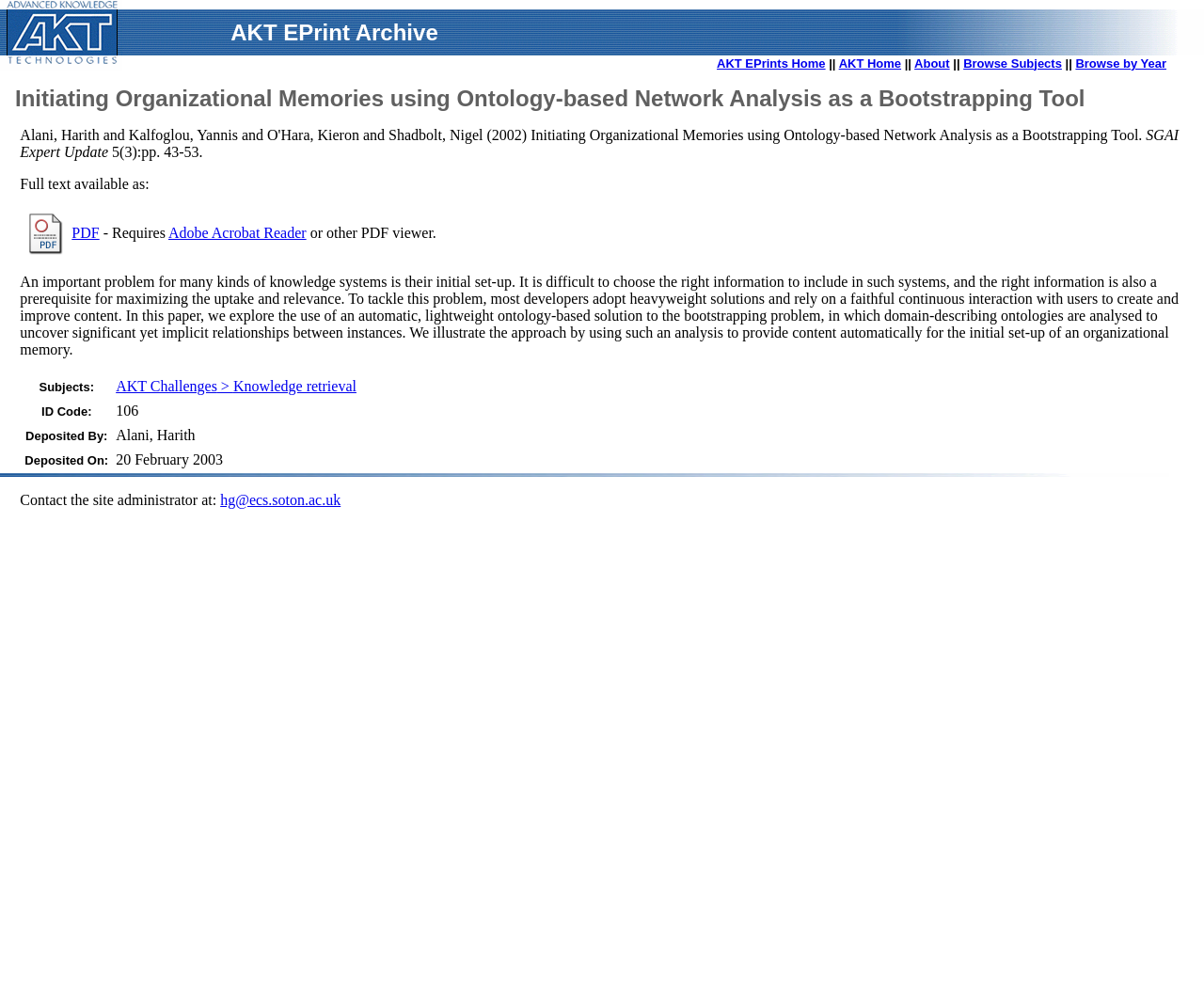Provide a short answer to the following question with just one word or phrase: What is the publication year of this paper?

2002